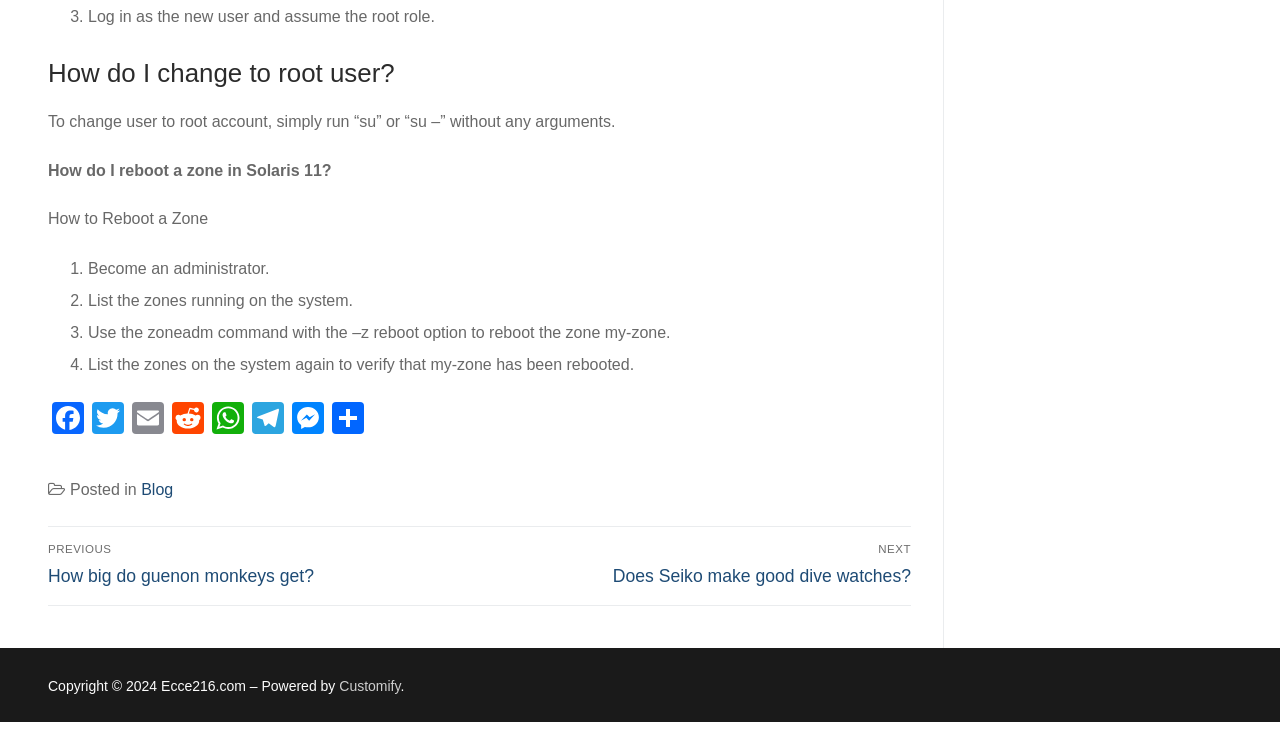Locate the bounding box coordinates of the segment that needs to be clicked to meet this instruction: "Click on Twitter".

[0.069, 0.55, 0.1, 0.601]